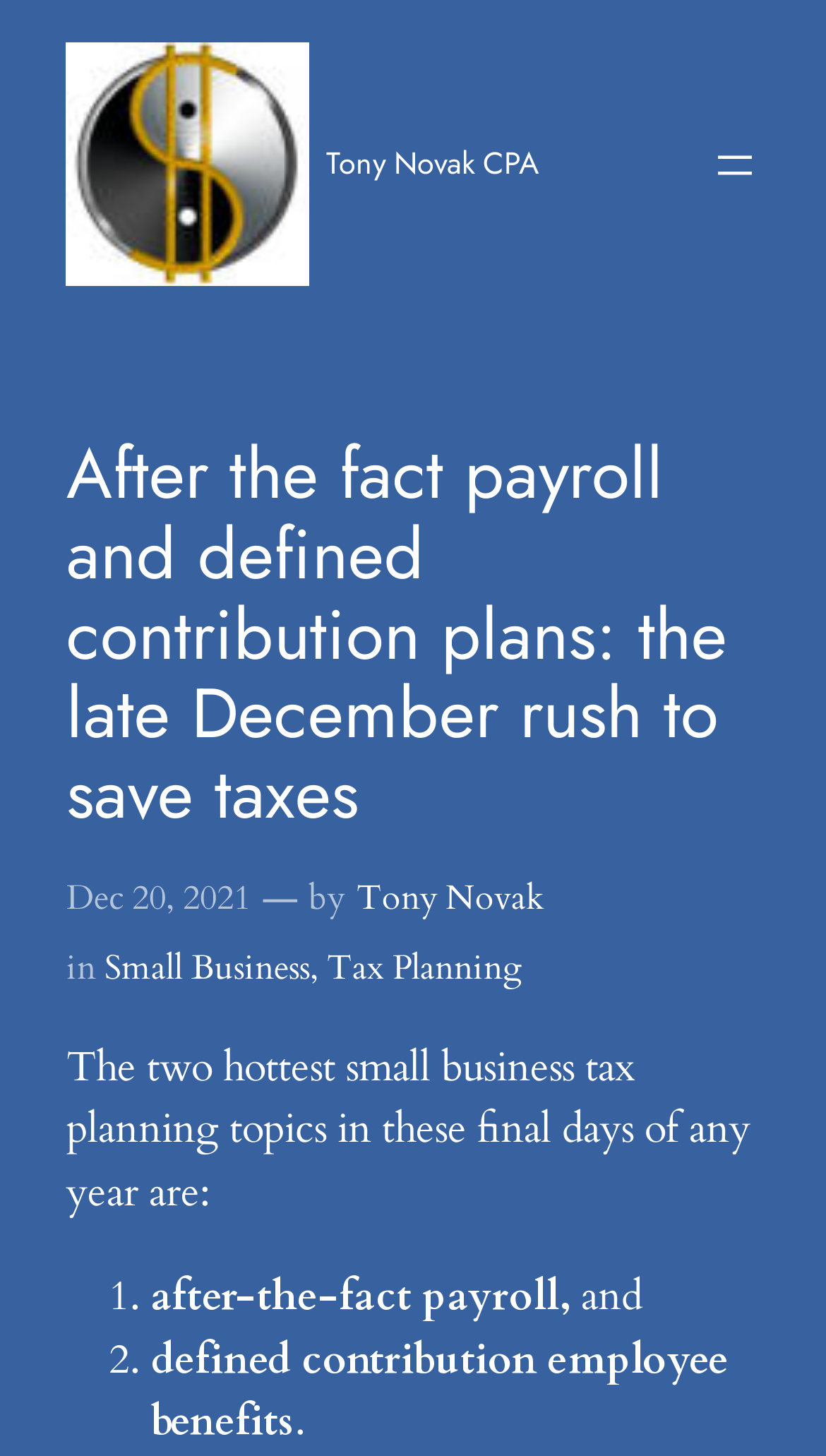Respond to the following question using a concise word or phrase: 
Who is the author of the article?

Tony Novak